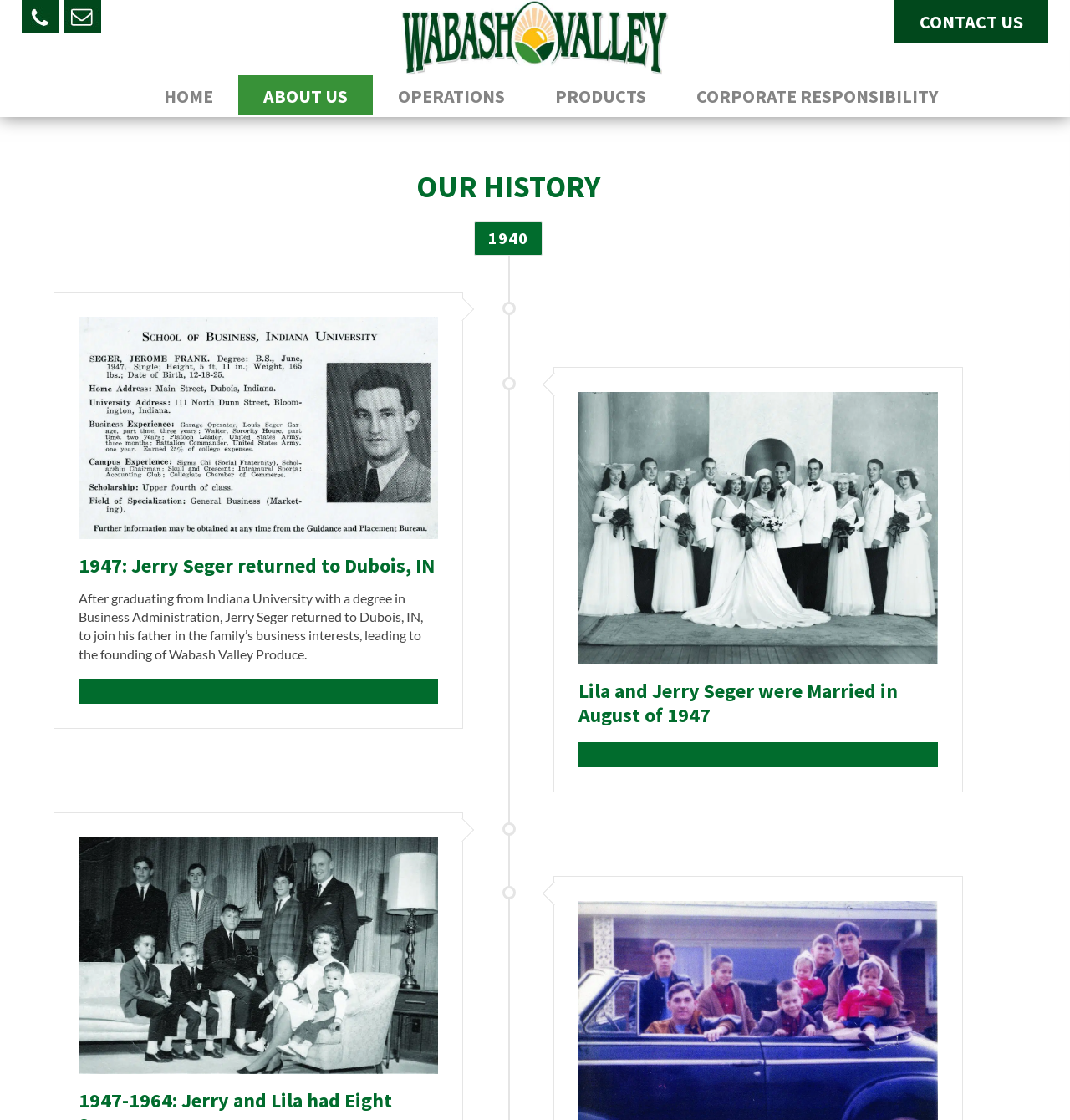What is the relationship between Lila and Jerry Seger?
Answer the question with a thorough and detailed explanation.

The relationship between Lila and Jerry Seger can be inferred from the static text element that says 'Lila and Jerry Seger were Married in August of 1947'. This is part of the company's history section, which describes the personal life of Jerry Seger.